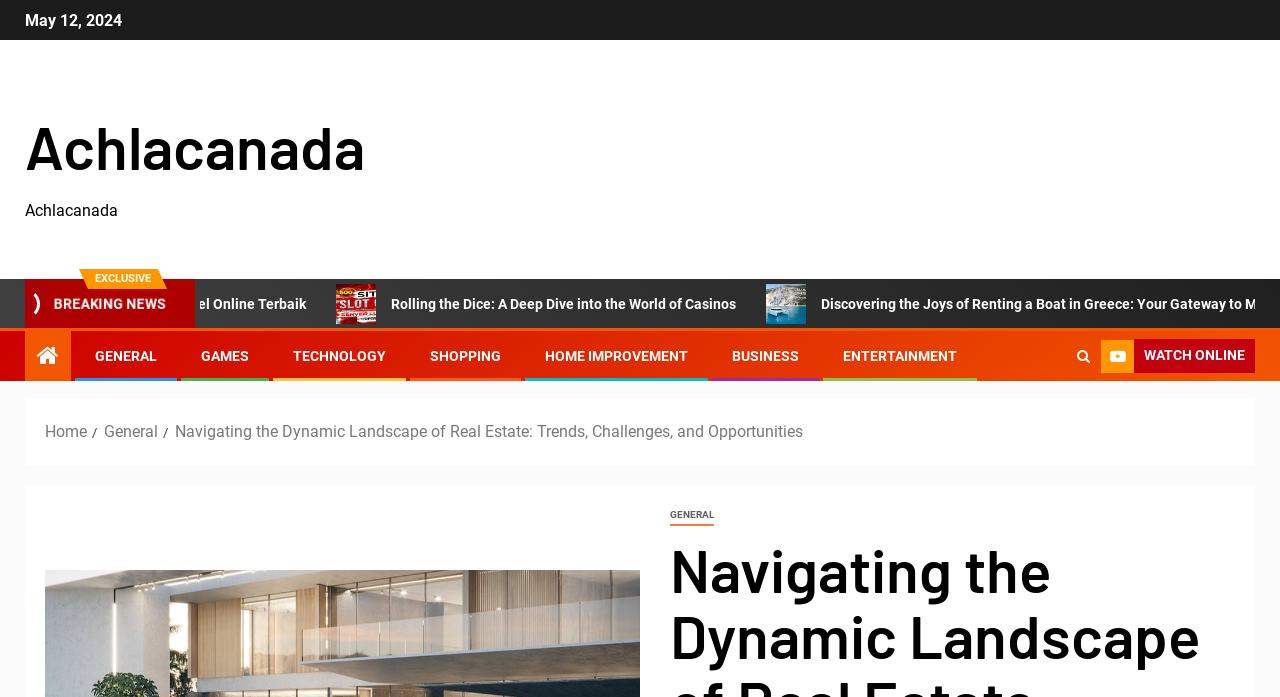Specify the bounding box coordinates of the area that needs to be clicked to achieve the following instruction: "Read the 'BREAKING NEWS' article".

[0.043, 0.425, 0.129, 0.448]